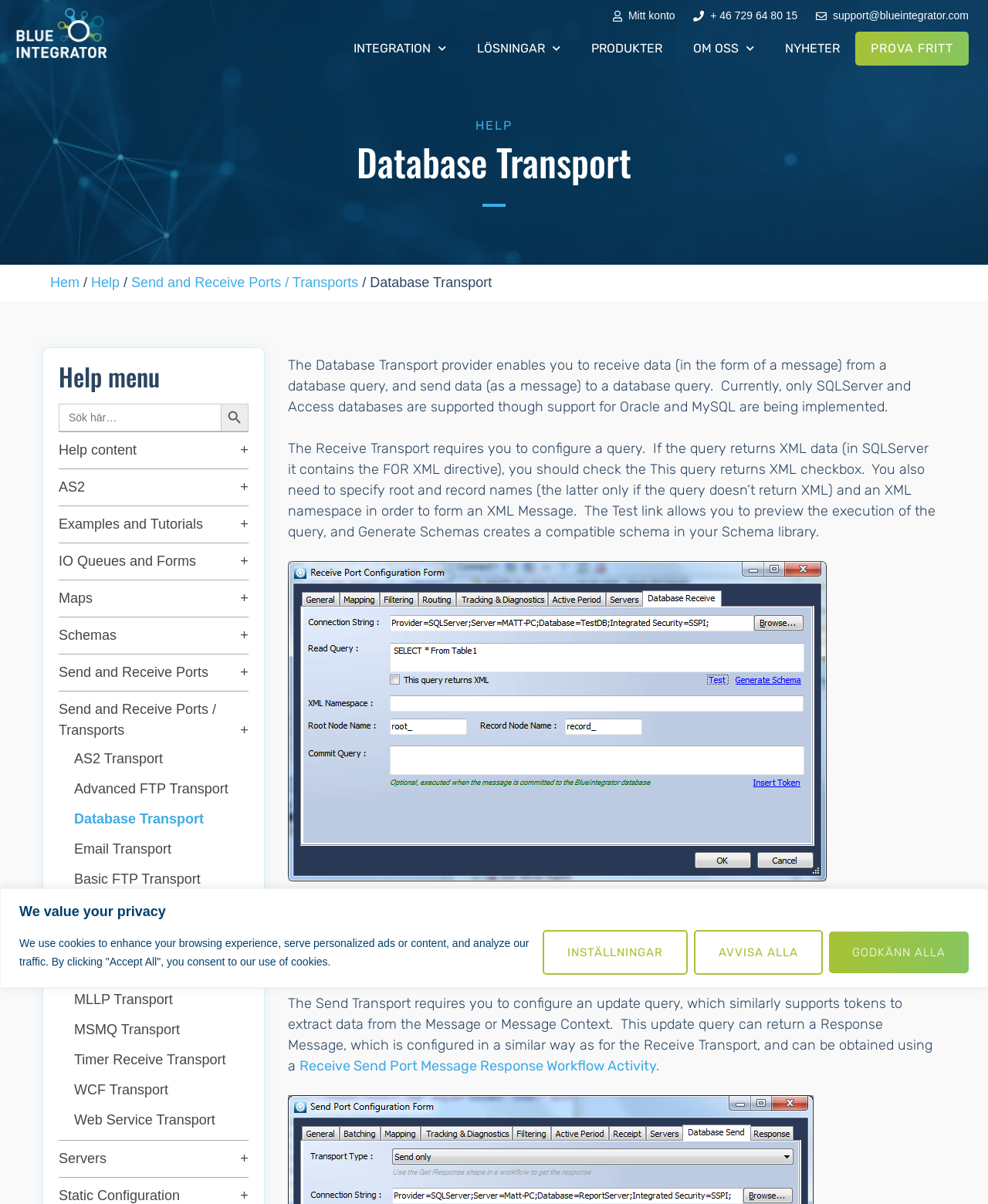What is the purpose of the Database Transport provider?
Please respond to the question with as much detail as possible.

The purpose of the Database Transport provider is to receive data from a database query and send data to a database query, currently supporting SQLServer and Access databases.